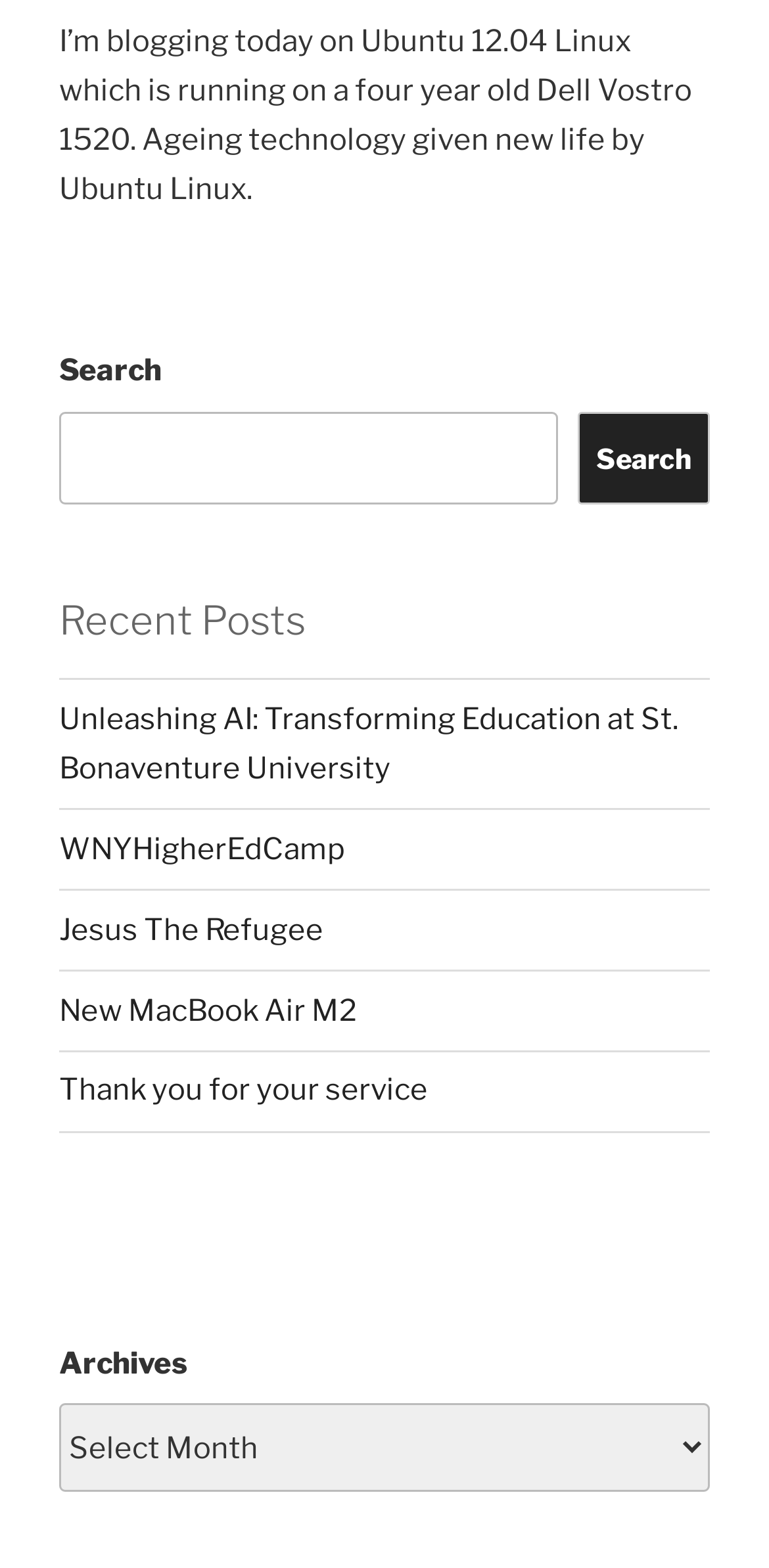How many years old is the Dell Vostro 1520?
Use the information from the screenshot to give a comprehensive response to the question.

According to the first paragraph of the webpage, the Dell Vostro 1520 is four years old, as it is stated to be 'running on a four year old Dell Vostro 1520'.